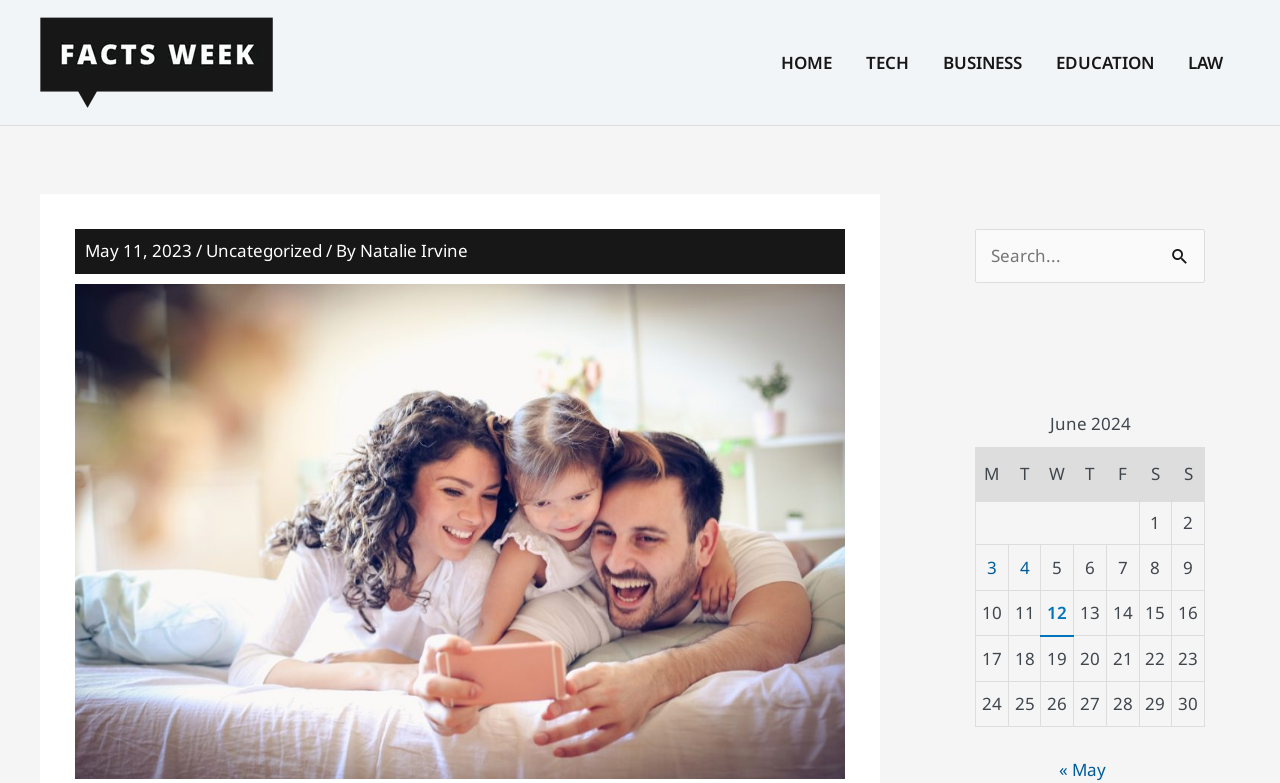Find and provide the bounding box coordinates for the UI element described here: "parent_node: Search for: value="Search"". The coordinates should be given as four float numbers between 0 and 1: [left, top, right, bottom].

[0.906, 0.292, 0.941, 0.366]